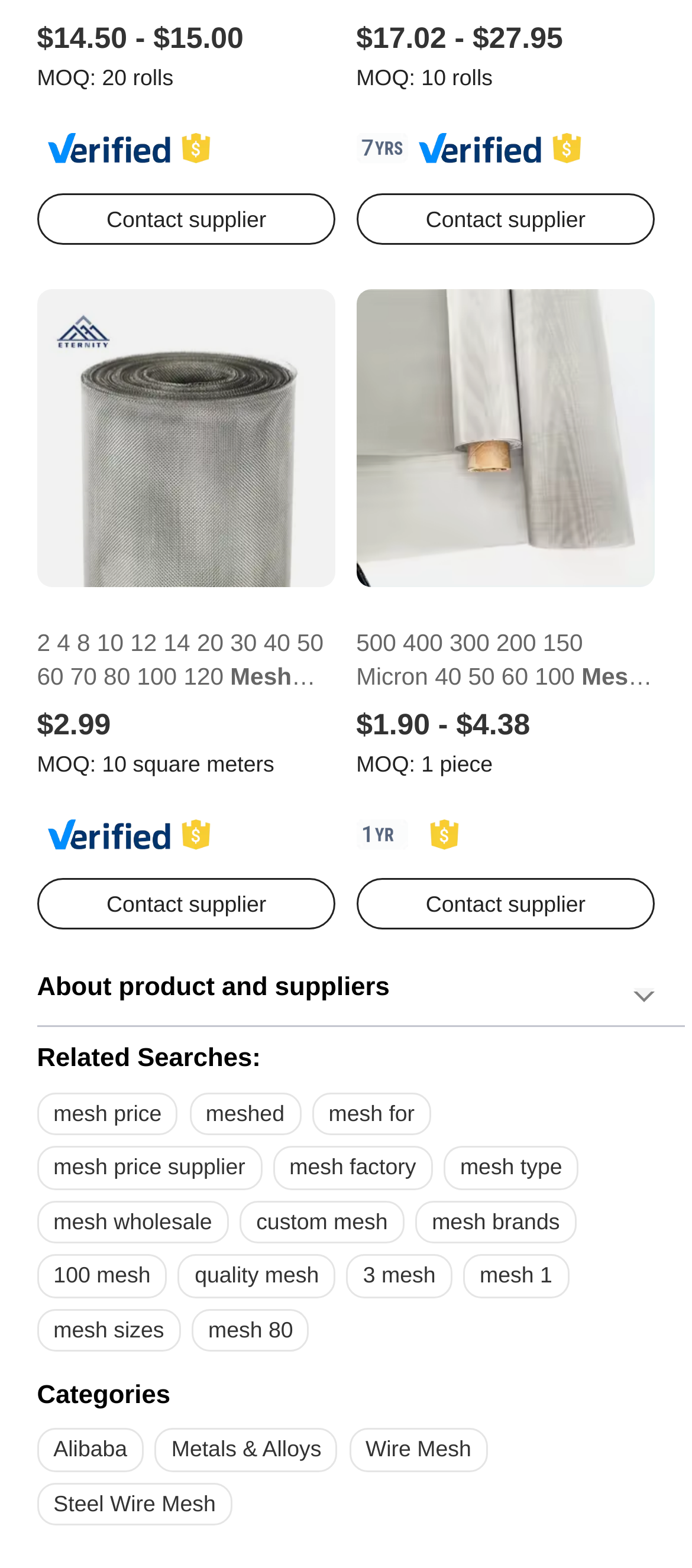How many products are displayed on this page?
Please provide a detailed and comprehensive answer to the question.

I counted the number of product descriptions on the page, which are '2 4 8 10 12 14 20 30 40 50 60 70 80 100 120 Mesh 0.65mm SS 304 316l 904l Screen Stainless Steel Wire Mesh Cloth' and '500 400 300 200 150 Micron 40 50 60 100 Mesh Net Metal Ss Wire Mesh Fabric 304 316 Stainless Steel Wire Mesh'. Therefore, there are 2 products displayed on this page.